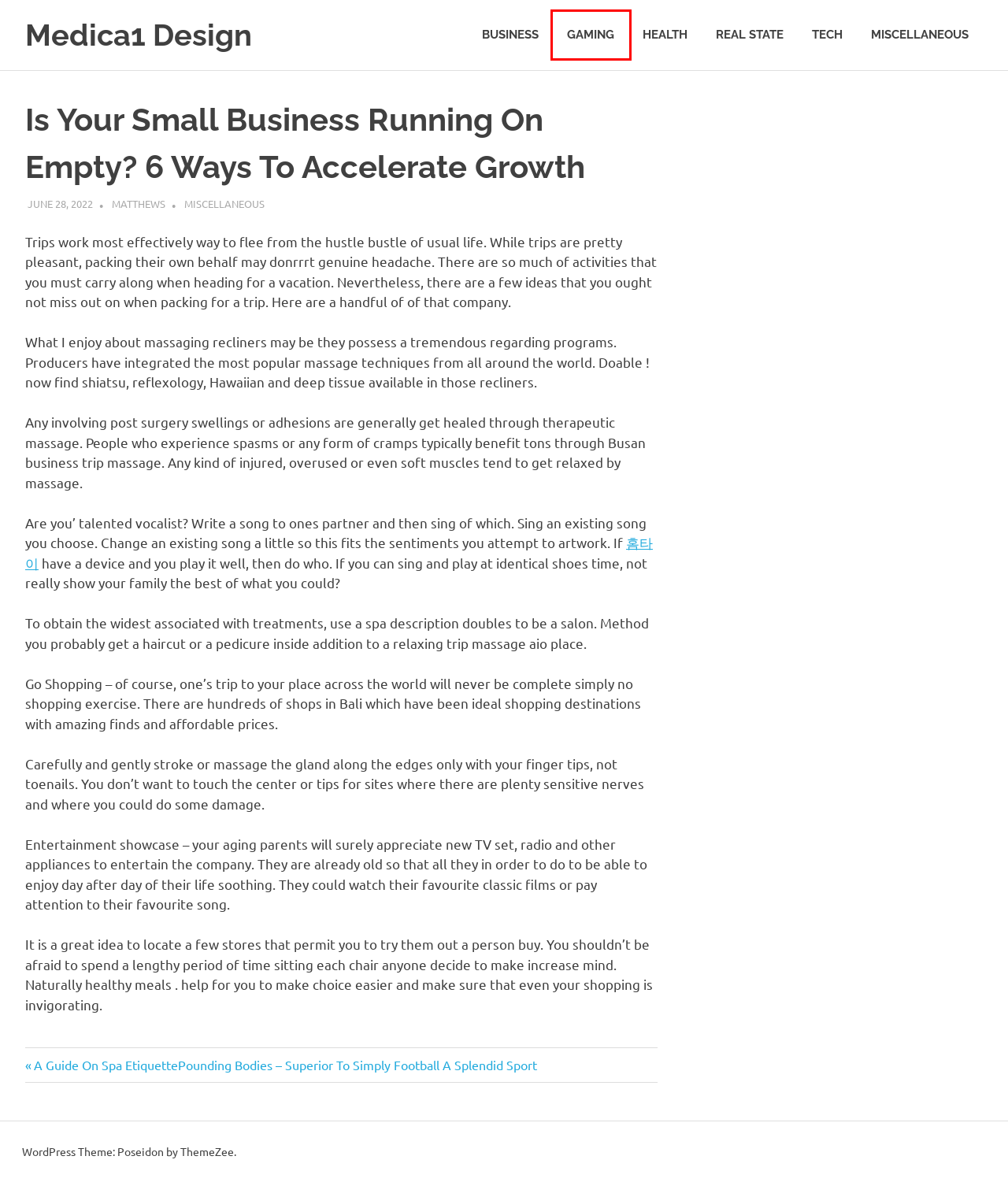You are provided a screenshot of a webpage featuring a red bounding box around a UI element. Choose the webpage description that most accurately represents the new webpage after clicking the element within the red bounding box. Here are the candidates:
A. 【내근처 홈타이】 출장마사지 | 출장안마 | 출장홈타이 | 선입금없는출장샵 | 마사지퀸
B. A Guide On Spa Etiquette – Medica1 Design
C. Business – Medica1 Design
D. Miscellaneous – Medica1 Design
E. Real State – Medica1 Design
F. Gaming – Medica1 Design
G. Health – Medica1 Design
H. Tech – Medica1 Design

F